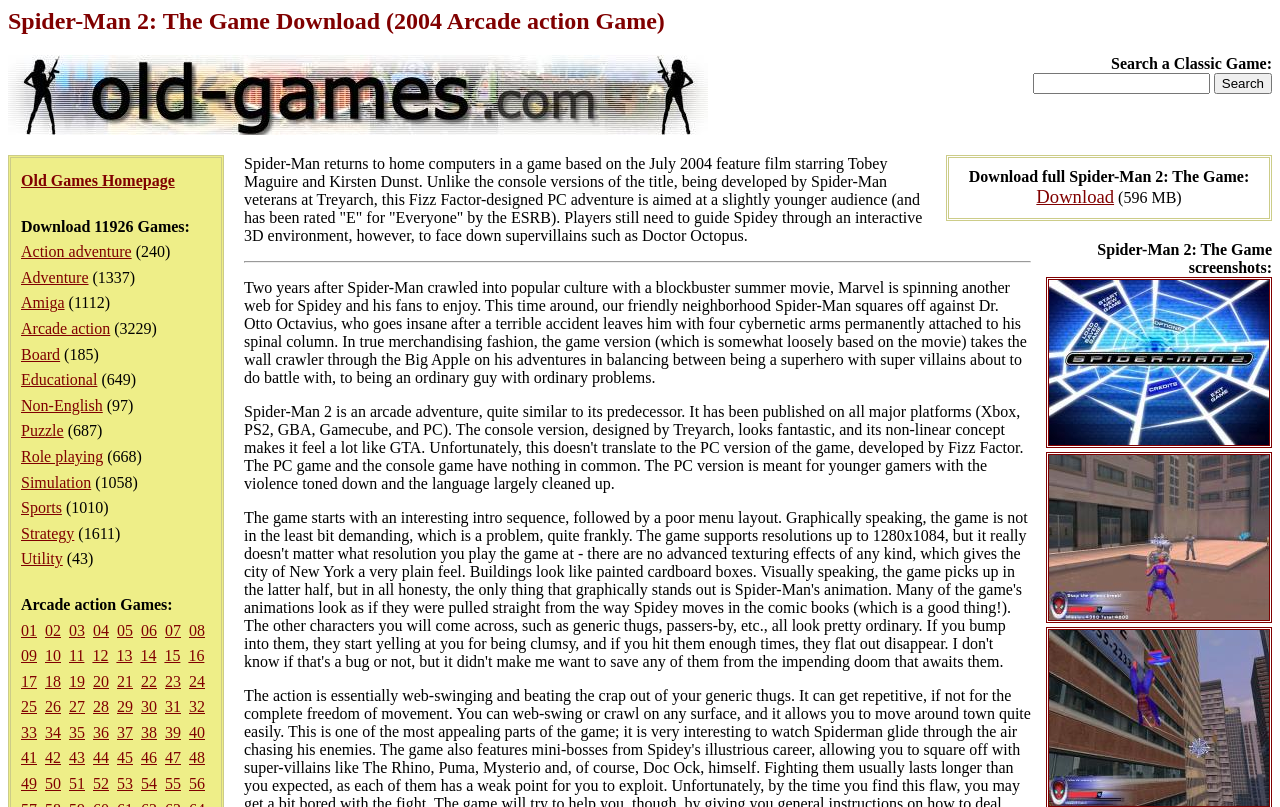Bounding box coordinates are given in the format (top-left x, top-left y, bottom-right x, bottom-right y). All values should be floating point numbers between 0 and 1. Provide the bounding box coordinate for the UI element described as: How It Works

None